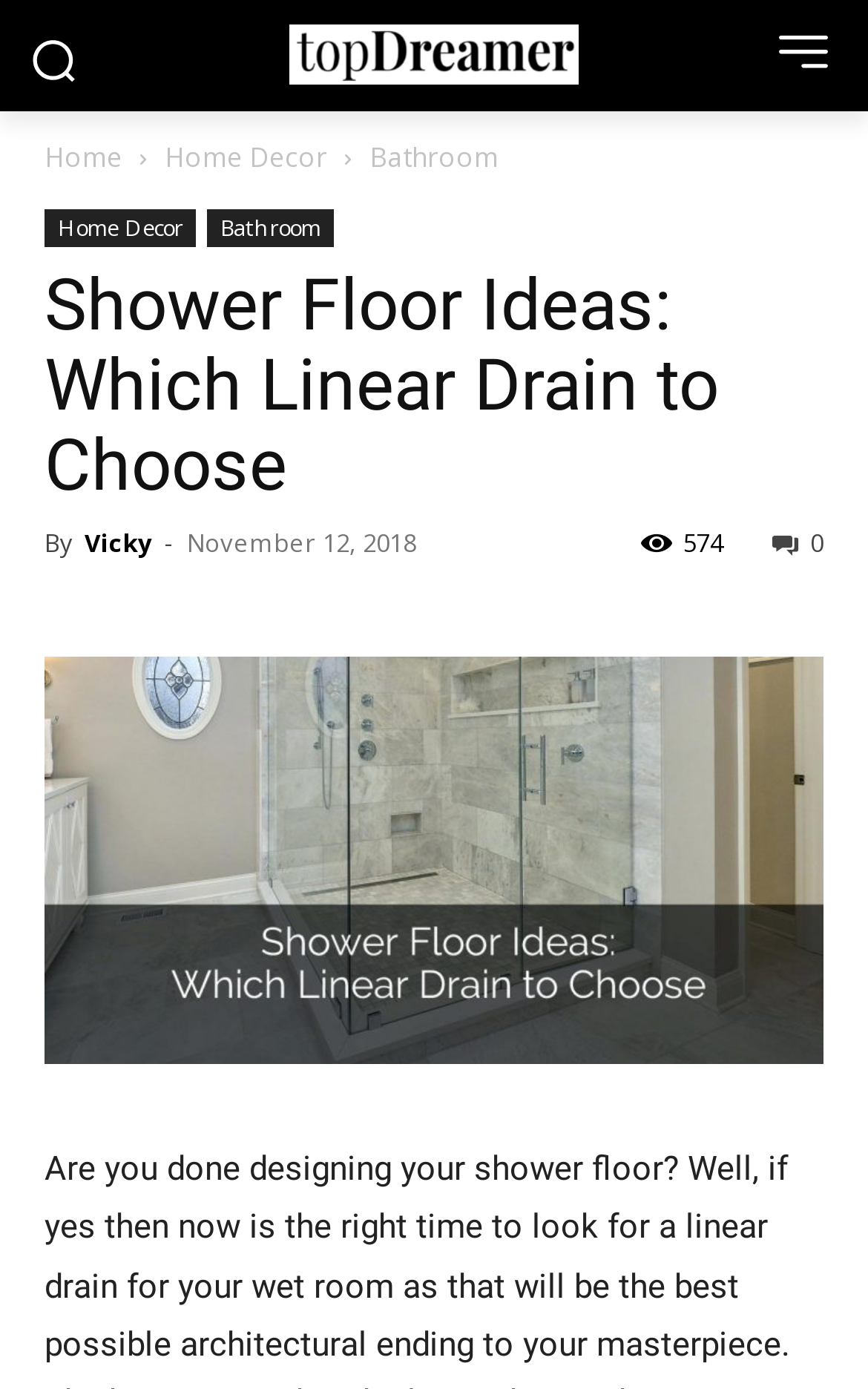Extract the main heading text from the webpage.

Shower Floor Ideas: Which Linear Drain to Choose